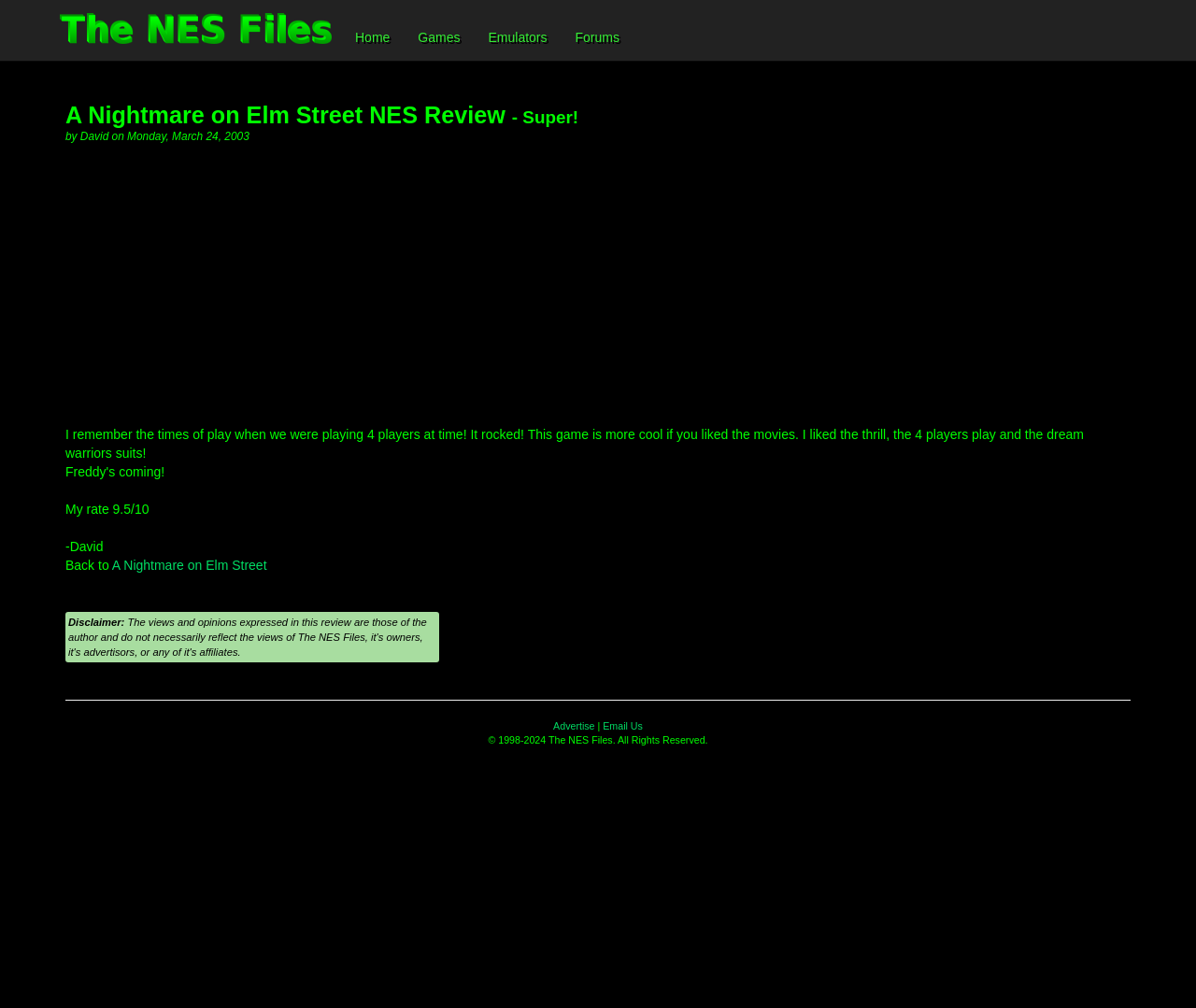Generate a thorough caption detailing the webpage content.

This webpage is a review of the NES game "A Nightmare on Elm Street". At the top left, there is a small image and a link. To the right of these, there are four links: "Home", "Games", "Emulators", and "Forums". Below these links, the title of the review "A Nightmare on Elm Street NES Review - Super!" is displayed prominently. 

Under the title, the author's name "David" and the date "Monday, March 24, 2003" are shown. Below this, there is an advertisement iframe. The main review text is then displayed, which talks about the author's fond memories of playing the game with friends and how it is more enjoyable for fans of the movie. 

The review is followed by the author's rating of 9.5/10. The author's name "David" is mentioned again, and a link to the game's main page "A Nightmare on Elm Street" is provided. A disclaimer is then displayed, followed by a horizontal separator line. 

At the bottom of the page, there is a section with links to "Advertise" and "Email Us", separated by a vertical bar. The webpage ends with a copyright notice "© 1998-2024 The NES Files. All Rights Reserved."